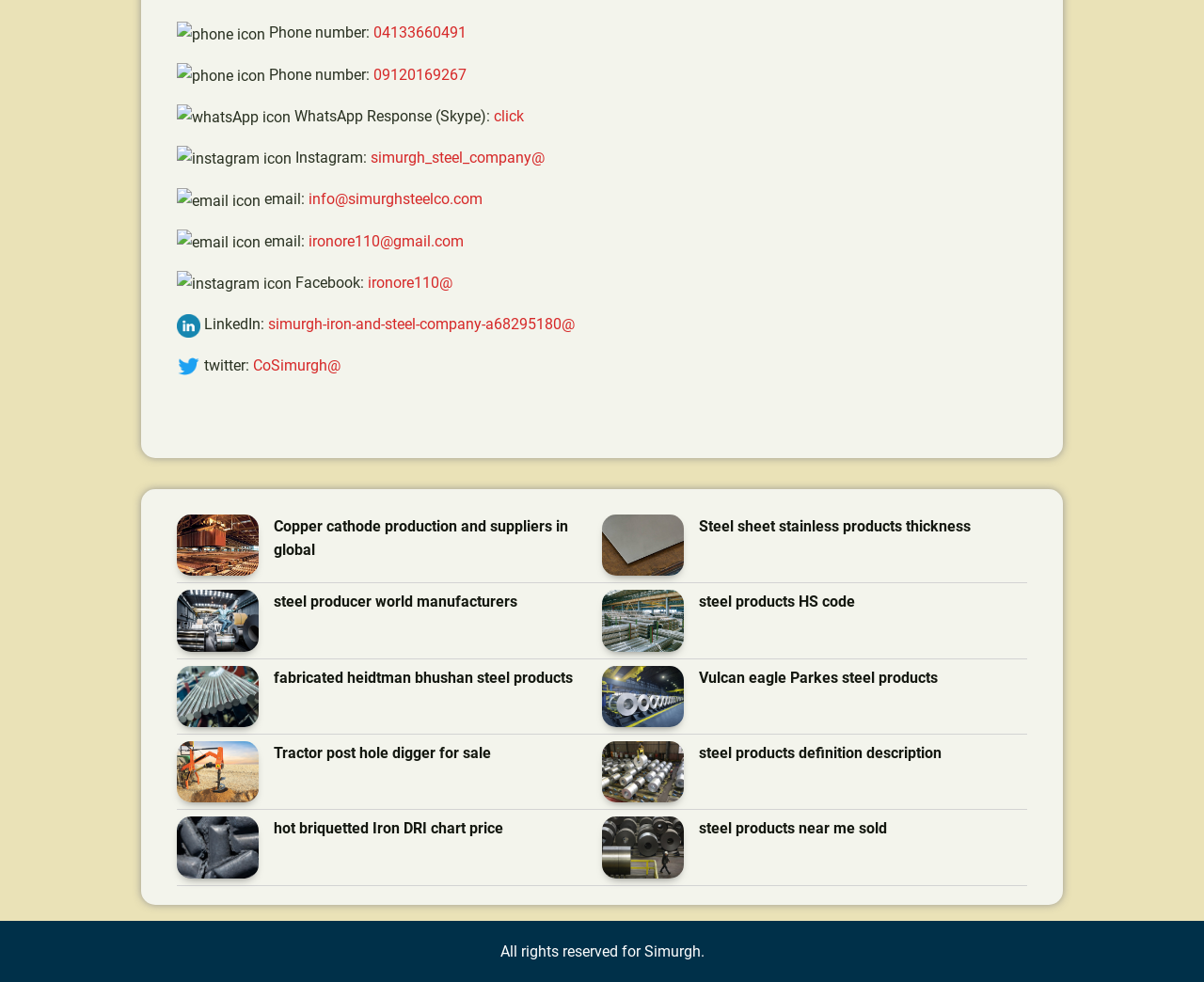Specify the bounding box coordinates of the area that needs to be clicked to achieve the following instruction: "Send a WhatsApp message".

[0.41, 0.109, 0.435, 0.128]